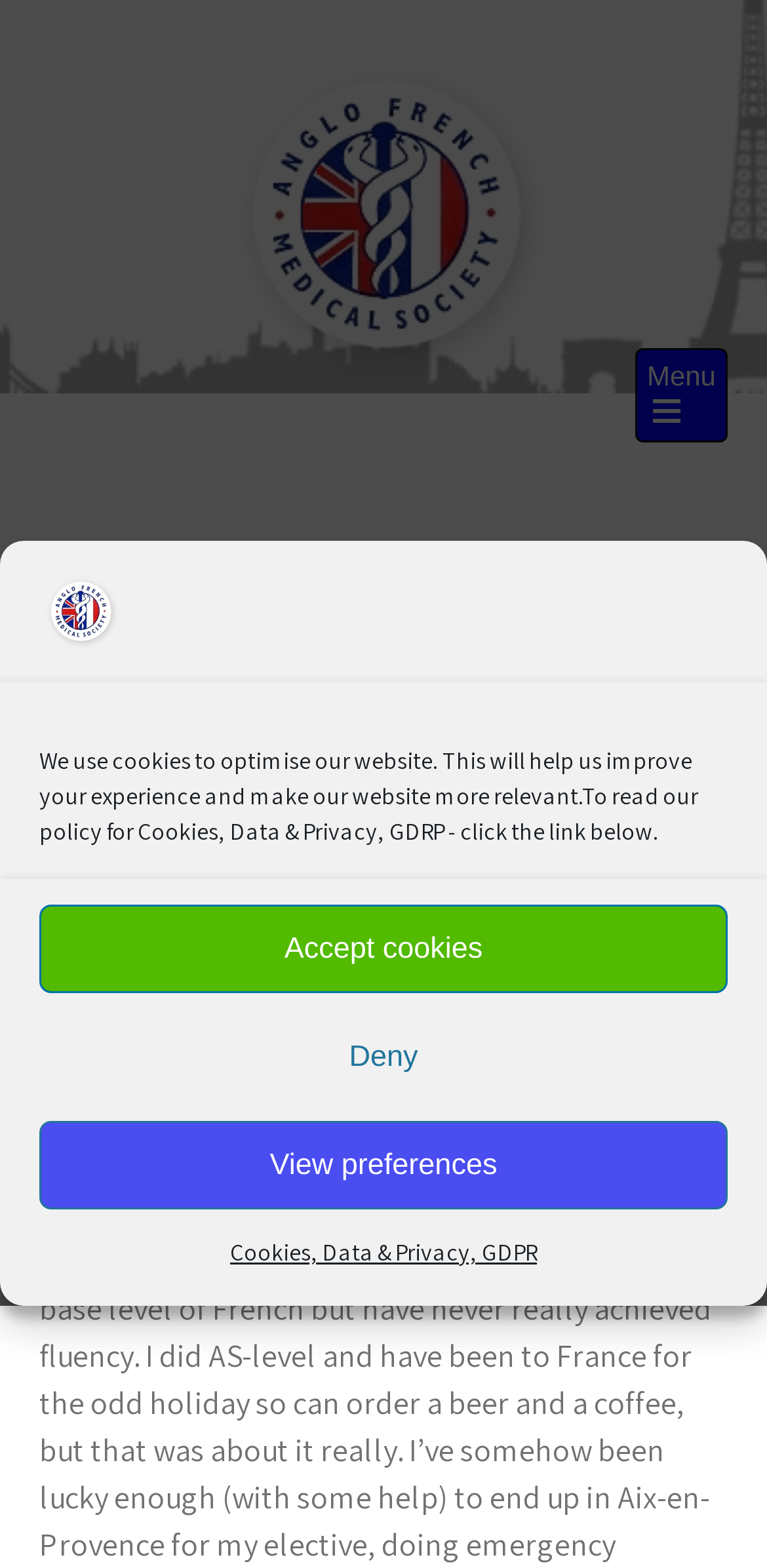Point out the bounding box coordinates of the section to click in order to follow this instruction: "click the Anglo French Medical Society image".

[0.26, 0.019, 0.74, 0.245]